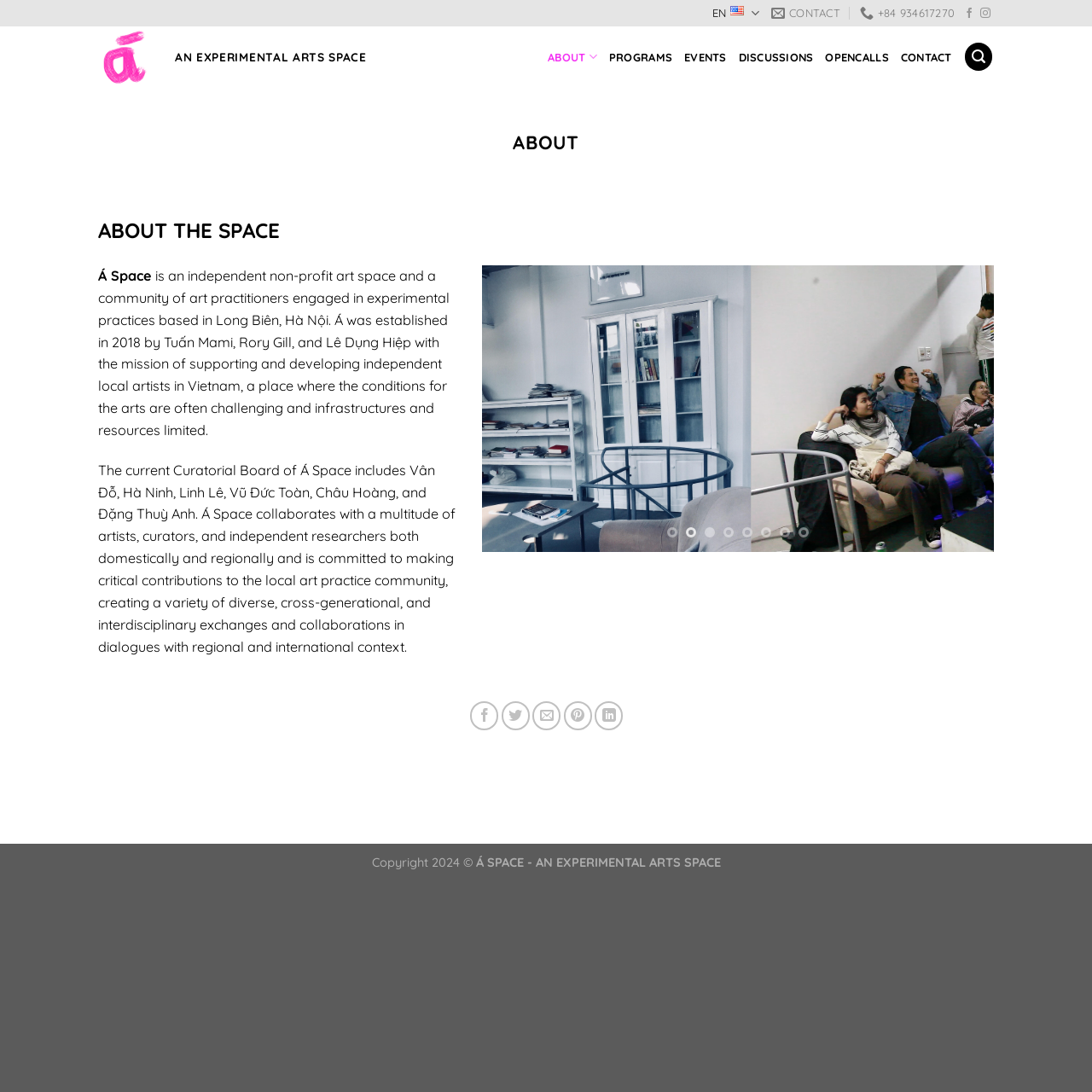What is the name of the art space?
Based on the image, answer the question with as much detail as possible.

The name of the art space can be found in the StaticText element with the text 'Á Space' located at [0.09, 0.245, 0.139, 0.26]. This element is a child of the main element and is located near the top of the page.